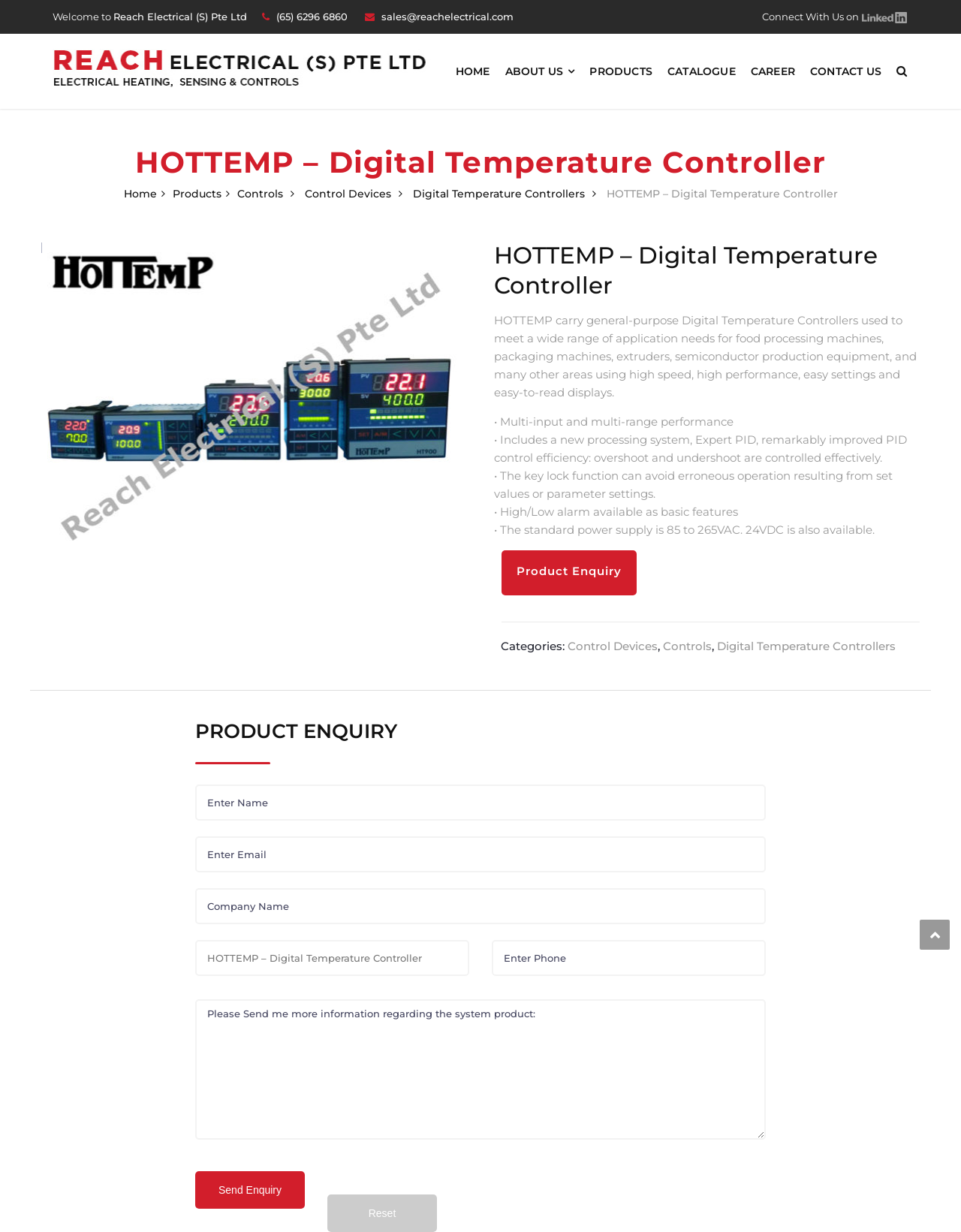Using the provided element description: "Career", identify the bounding box coordinates. The coordinates should be four floats between 0 and 1 in the order [left, top, right, bottom].

[0.773, 0.027, 0.835, 0.088]